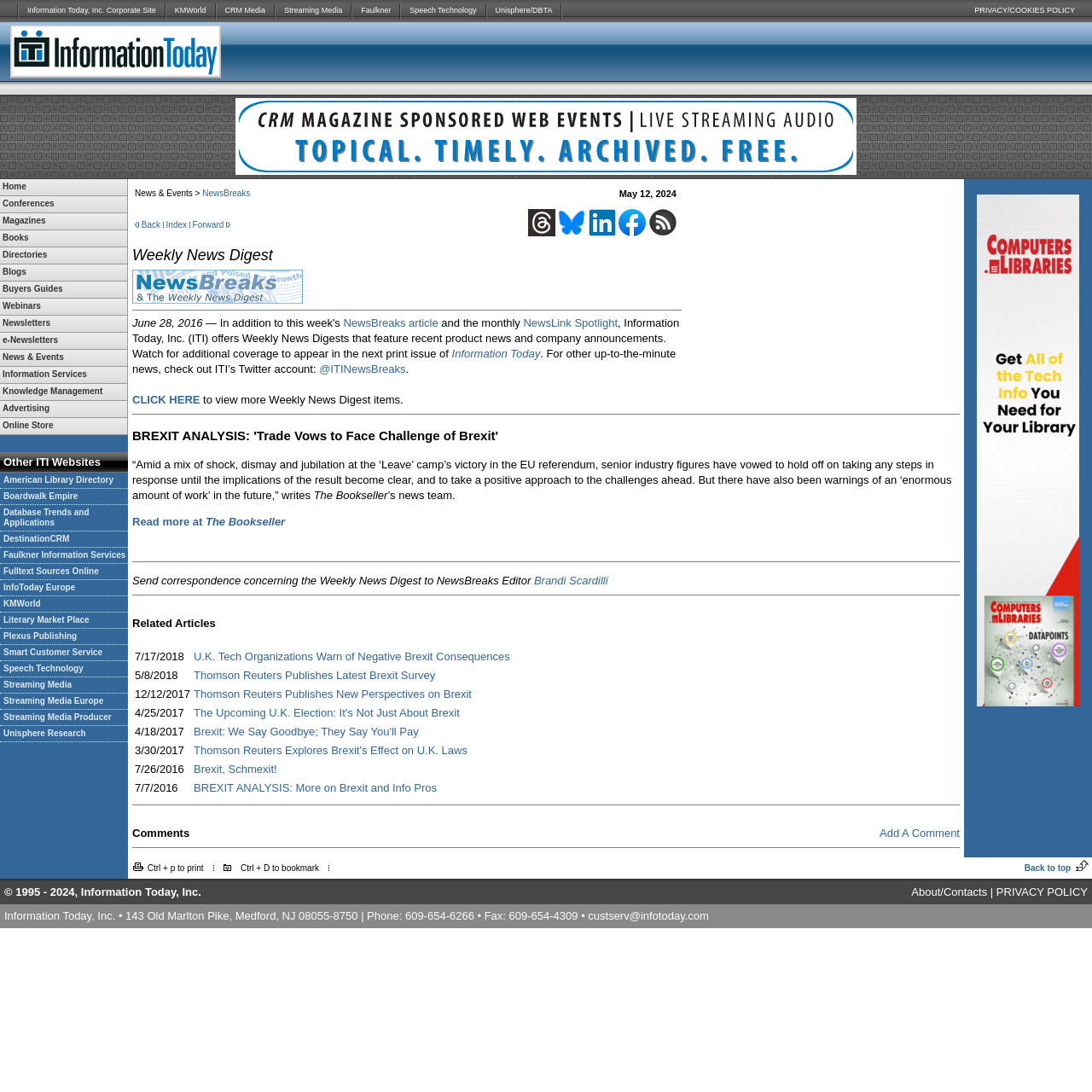Respond with a single word or phrase for the following question: 
What is the name of the first magazine listed?

Information Today, Inc. Corporate Site